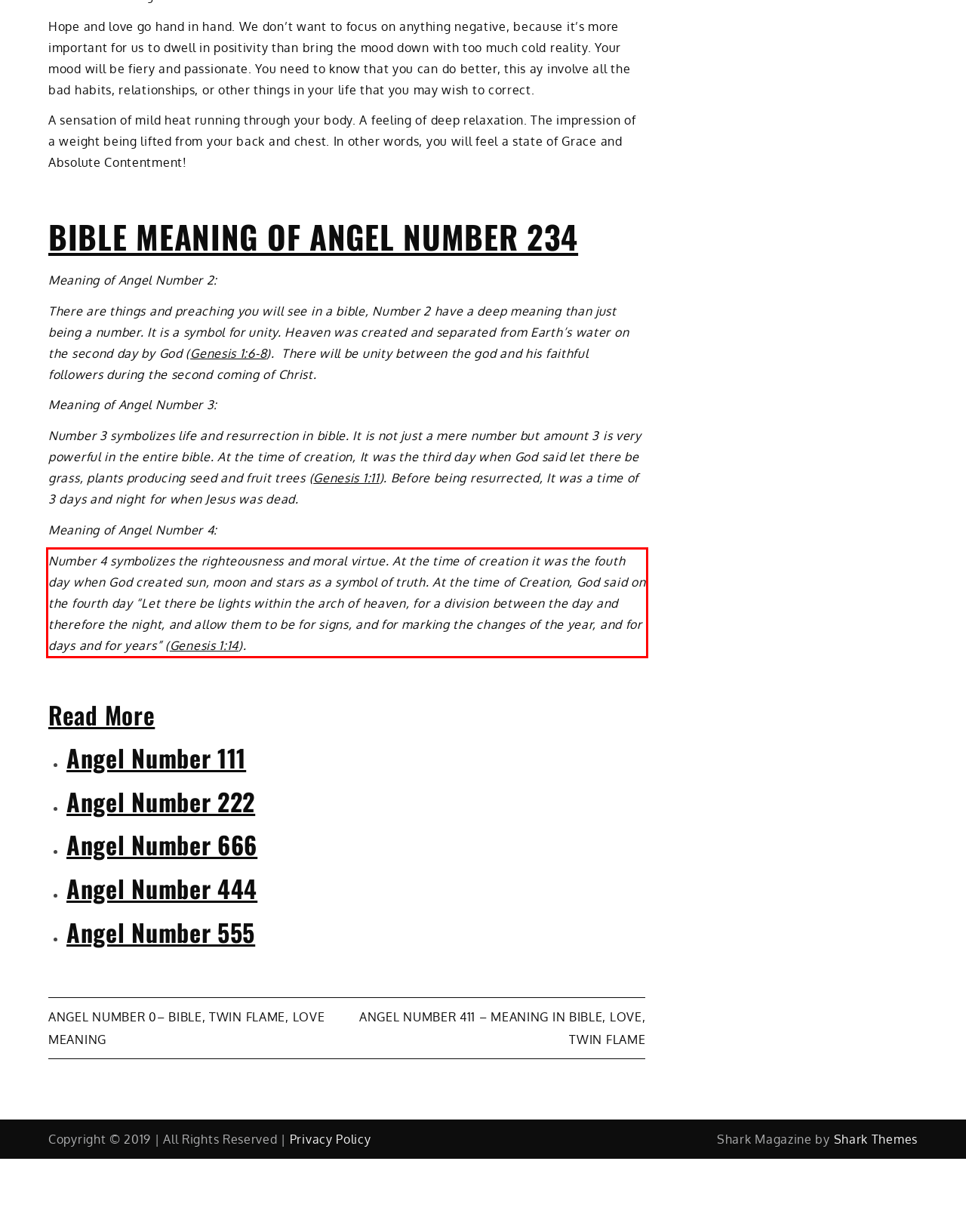Review the webpage screenshot provided, and perform OCR to extract the text from the red bounding box.

Number 4 symbolizes the righteousness and moral virtue. At the time of creation it was the fouth day when God created sun, moon and stars as a symbol of truth. At the time of Creation, God said on the fourth day “Let there be lights within the arch of heaven, for a division between the day and therefore the night, and allow them to be for signs, and for marking the changes of the year, and for days and for years” (Genesis 1:14).